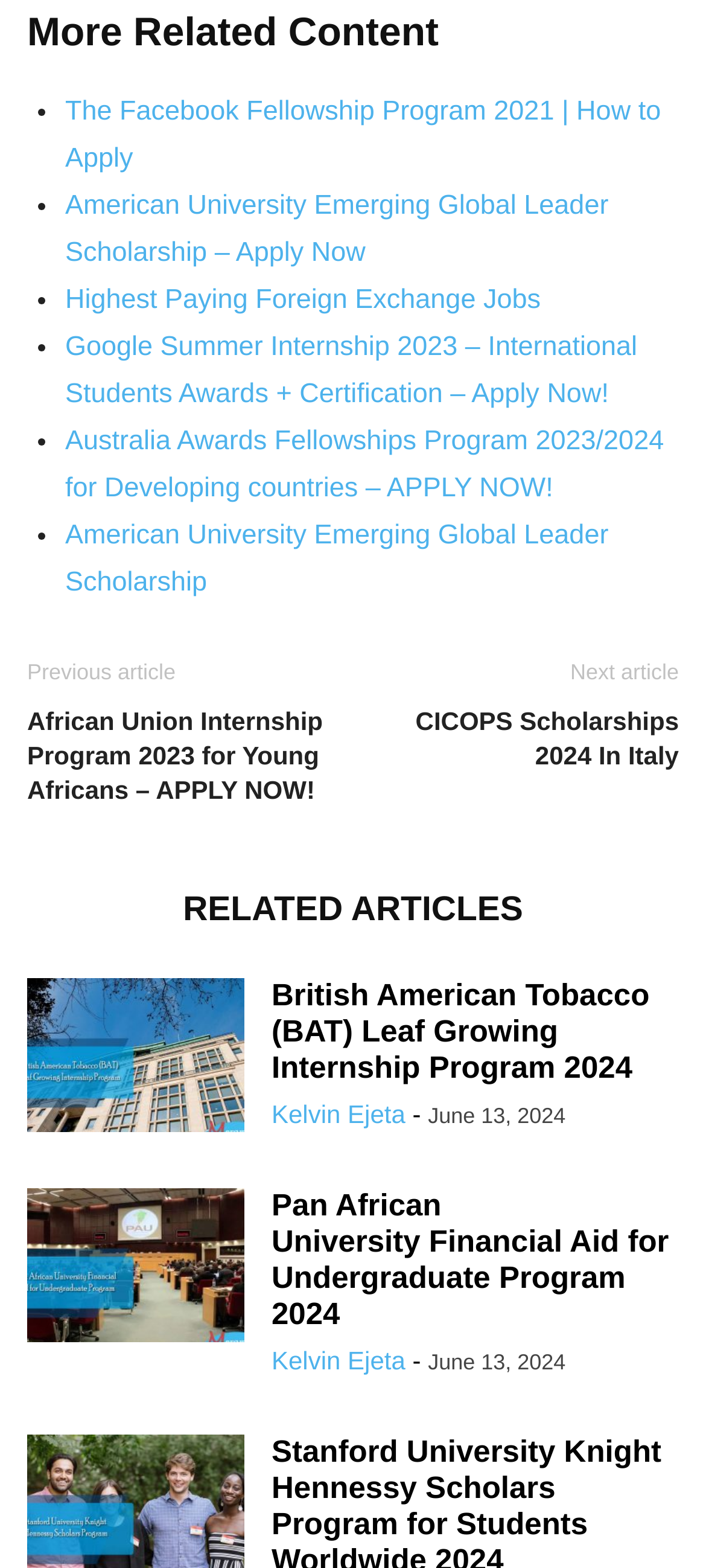Indicate the bounding box coordinates of the element that needs to be clicked to satisfy the following instruction: "Open the menu". The coordinates should be four float numbers between 0 and 1, i.e., [left, top, right, bottom].

None